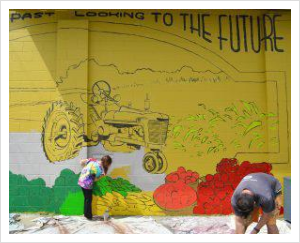Give a short answer to this question using one word or a phrase:
What is the student in the multi-colored shirt doing?

Adding detail to the mural